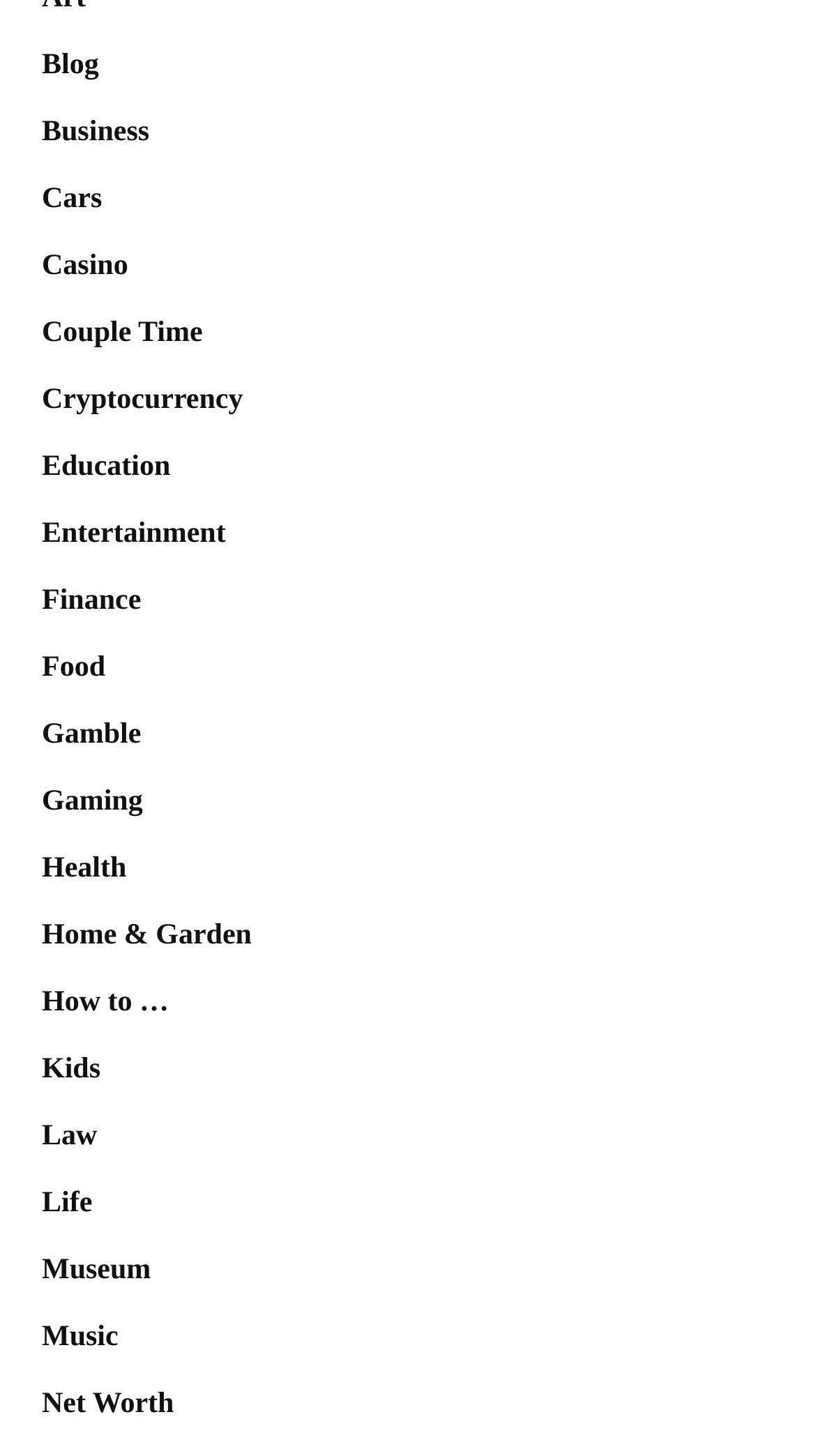Please specify the bounding box coordinates of the region to click in order to perform the following instruction: "Visit the 'Entertainment' page".

[0.051, 0.357, 0.277, 0.378]